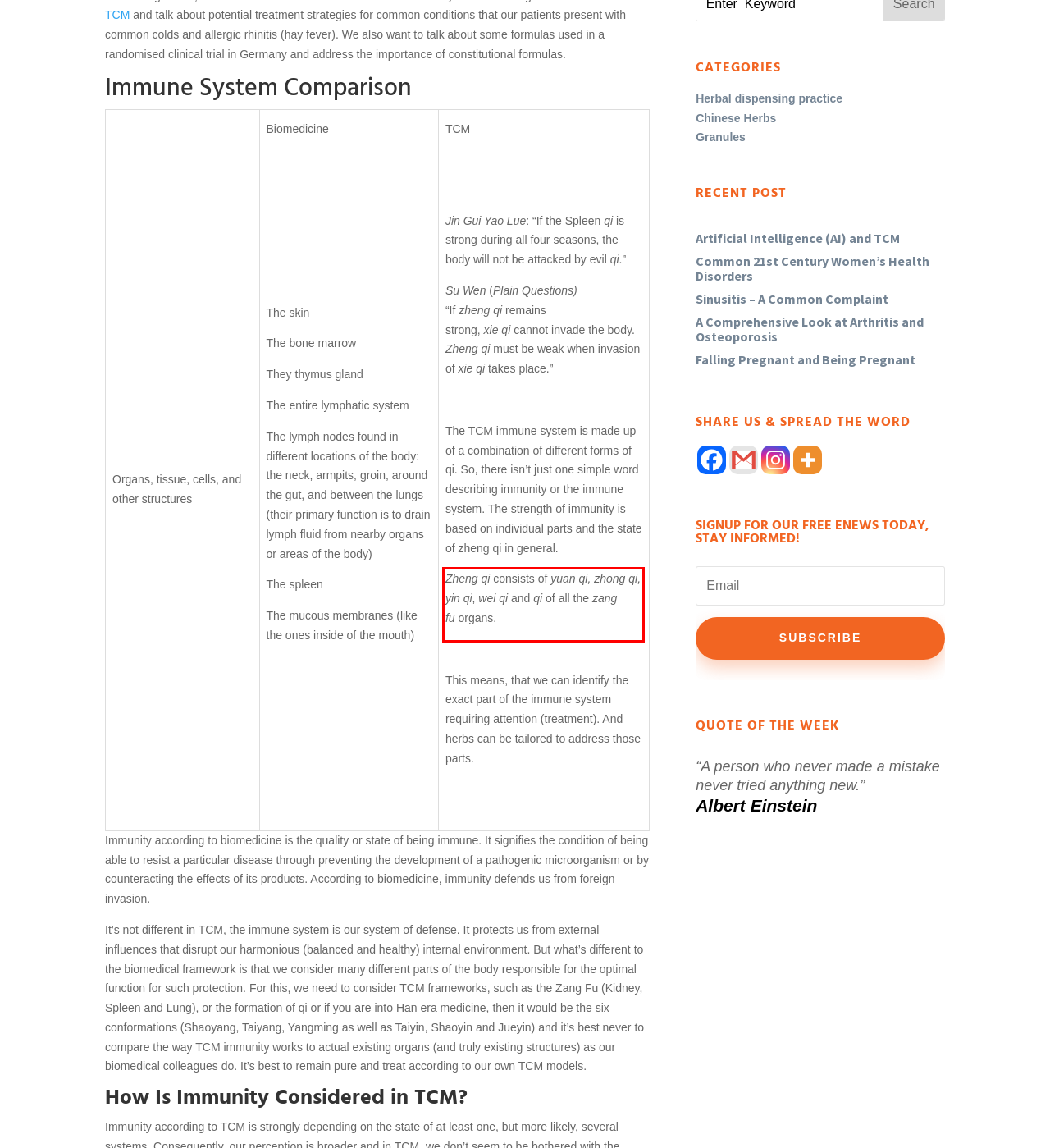Given the screenshot of the webpage, identify the red bounding box, and recognize the text content inside that red bounding box.

Zheng qi consists of yuan qi, zhong qi, yin qi, wei qi and qi of all the zang fu organs.